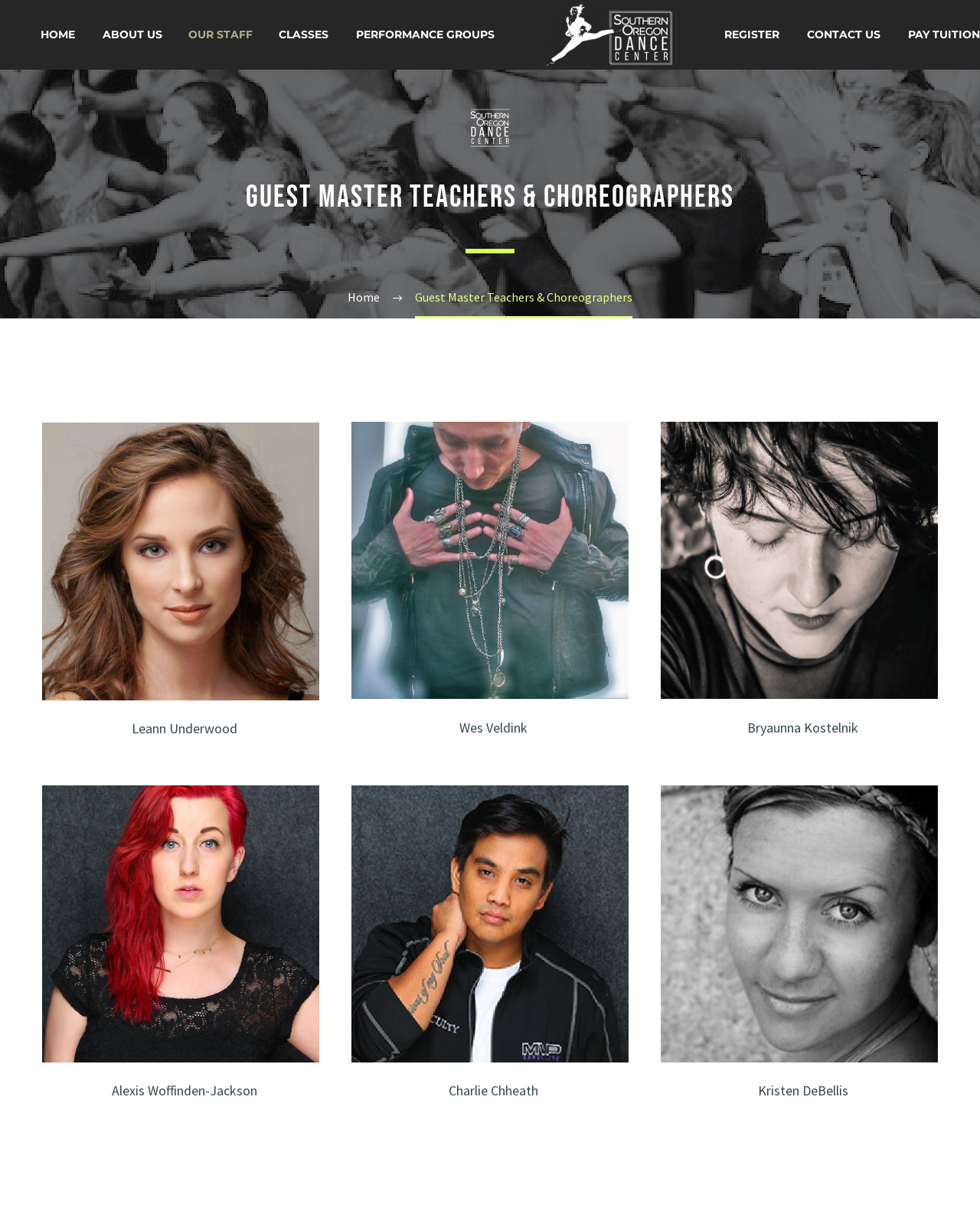Are there any images on the page?
Using the image, respond with a single word or phrase.

Yes